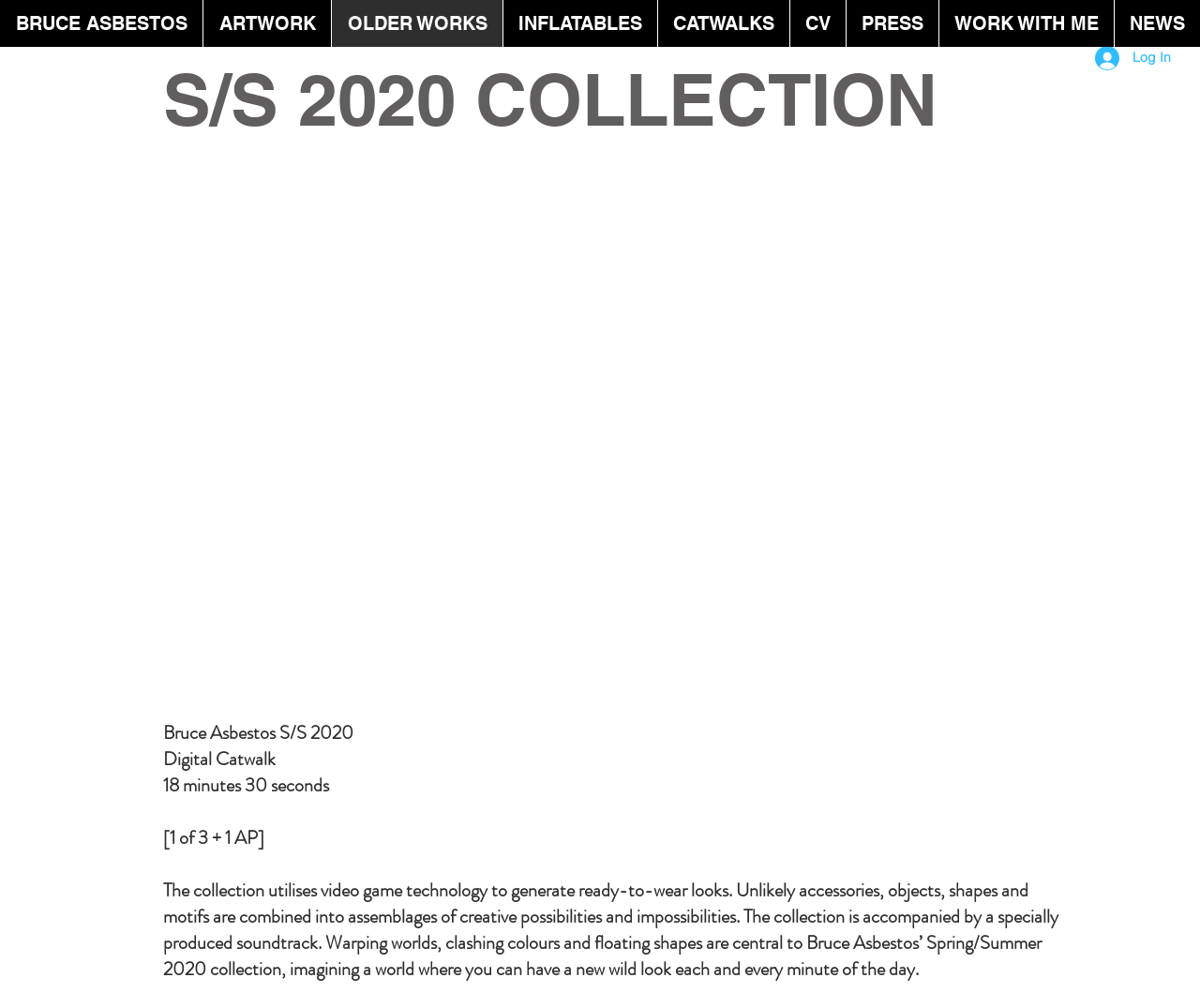What is the collection about?
Refer to the image and answer the question using a single word or phrase.

Ready-to-wear looks generated by video game technology